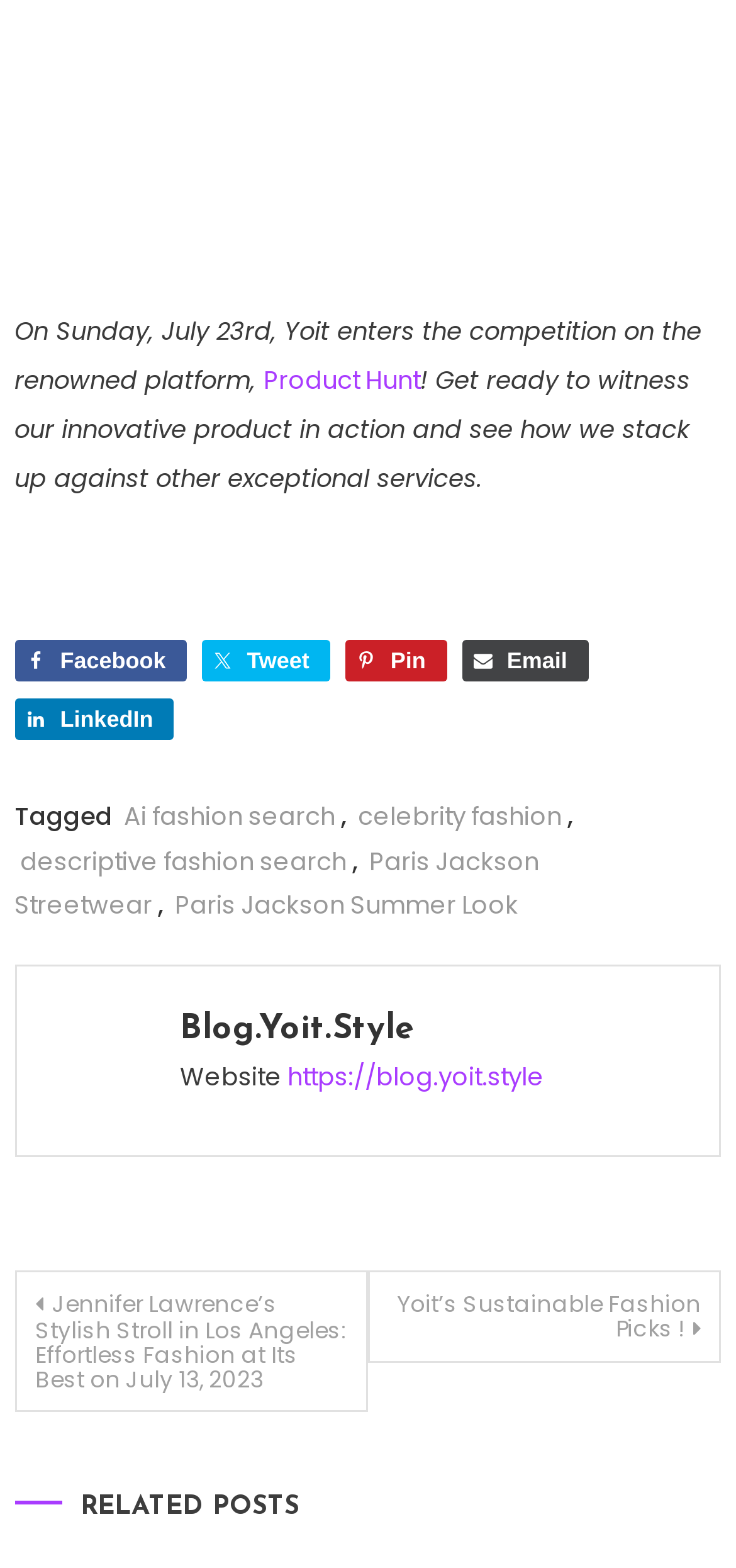What is the topic of the latest article?
Please give a detailed and elaborate explanation in response to the question.

The answer can be found in the 'Post navigation' section of the webpage, where the latest article is mentioned as 'Jennifer Lawrence’s Stylish Stroll in Los Angeles: Effortless Fashion at Its Best on July 13, 2023'.